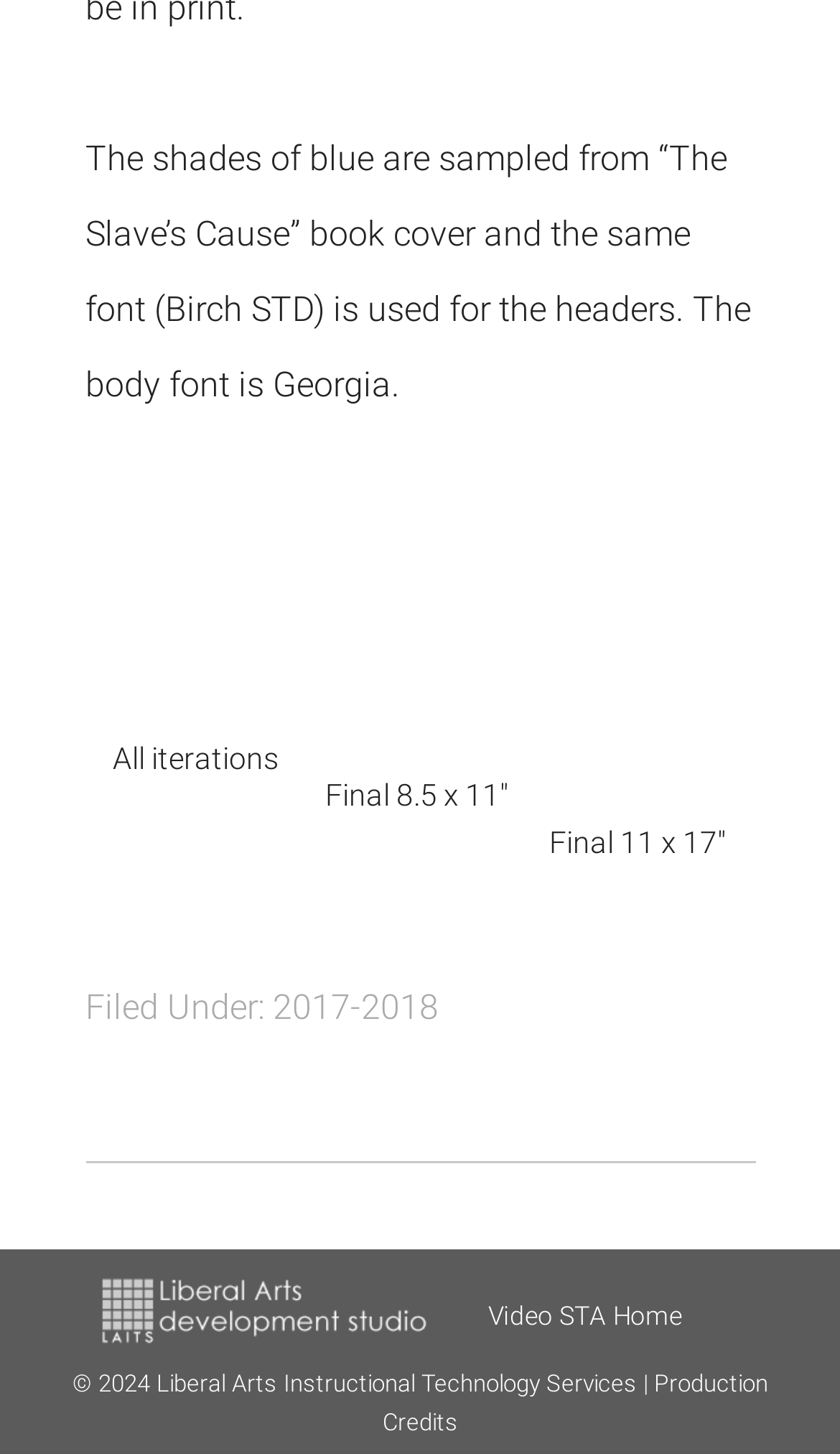Provide a one-word or short-phrase response to the question:
What is the font used for the body text?

Georgia